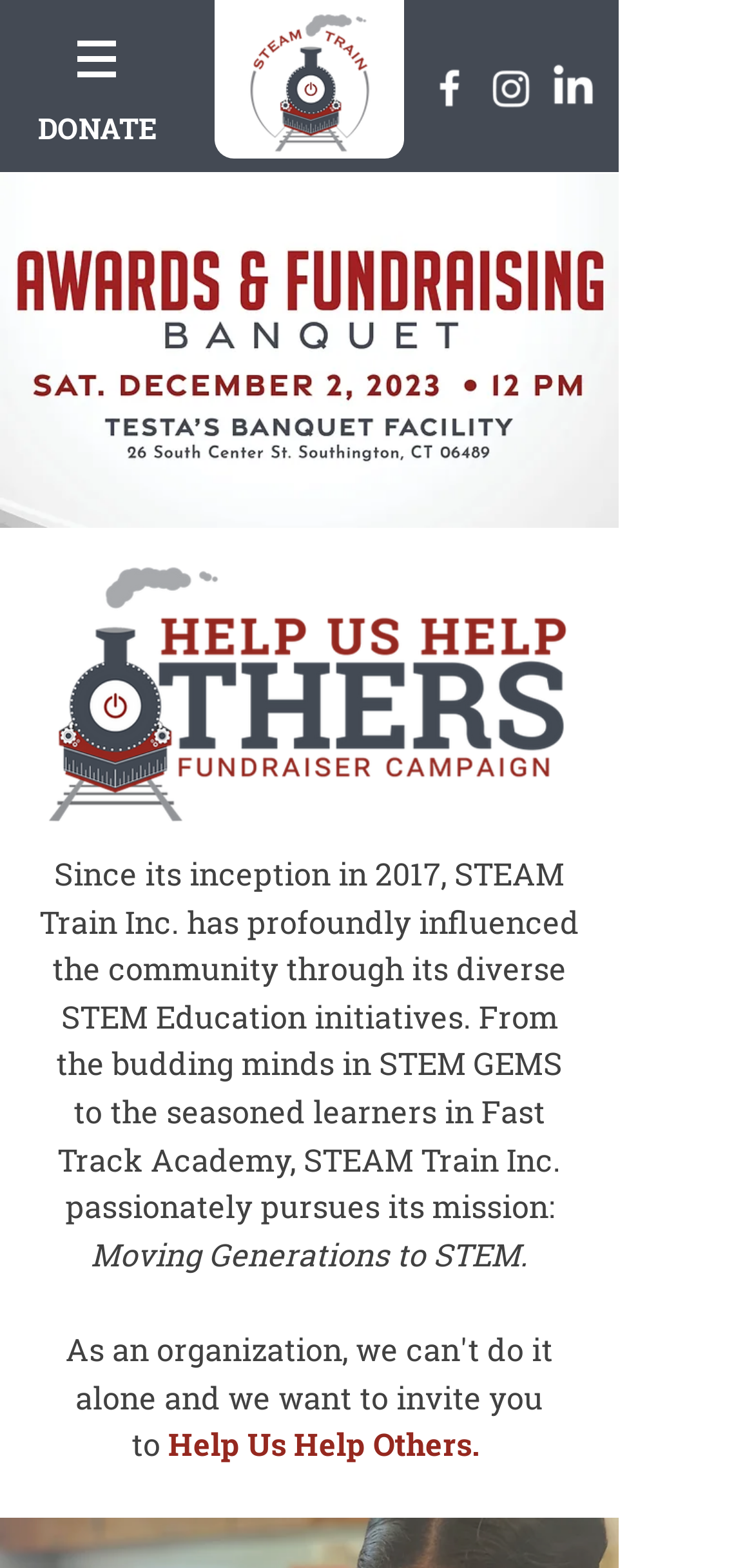What is the mission of STEAM Train Inc.?
Look at the image and construct a detailed response to the question.

The mission of STEAM Train Inc. can be found in the static text element 'Moving Generations to STEM.' which is a separate element from the other text elements.